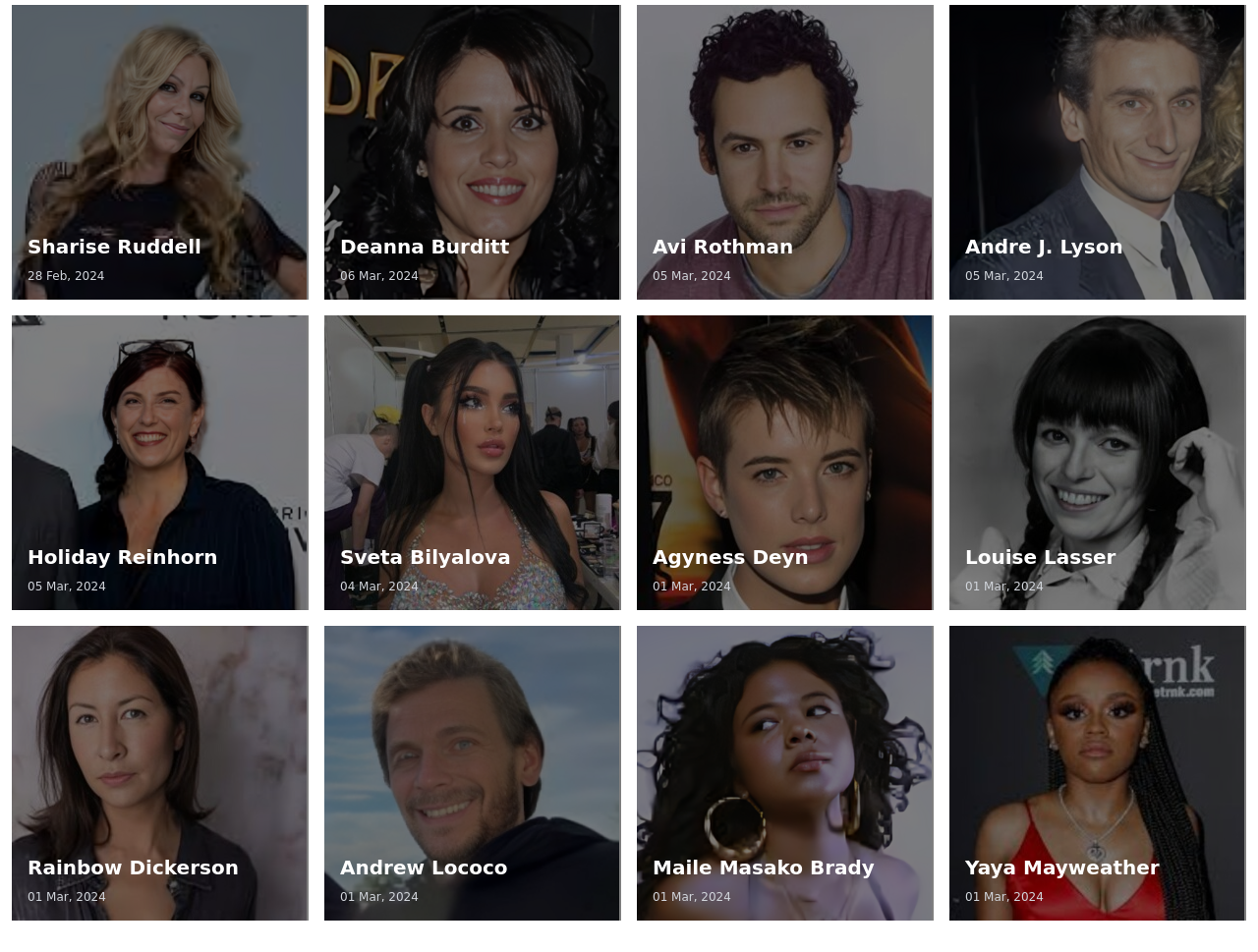Provide a one-word or short-phrase answer to the question:
How many rows of links are there?

3